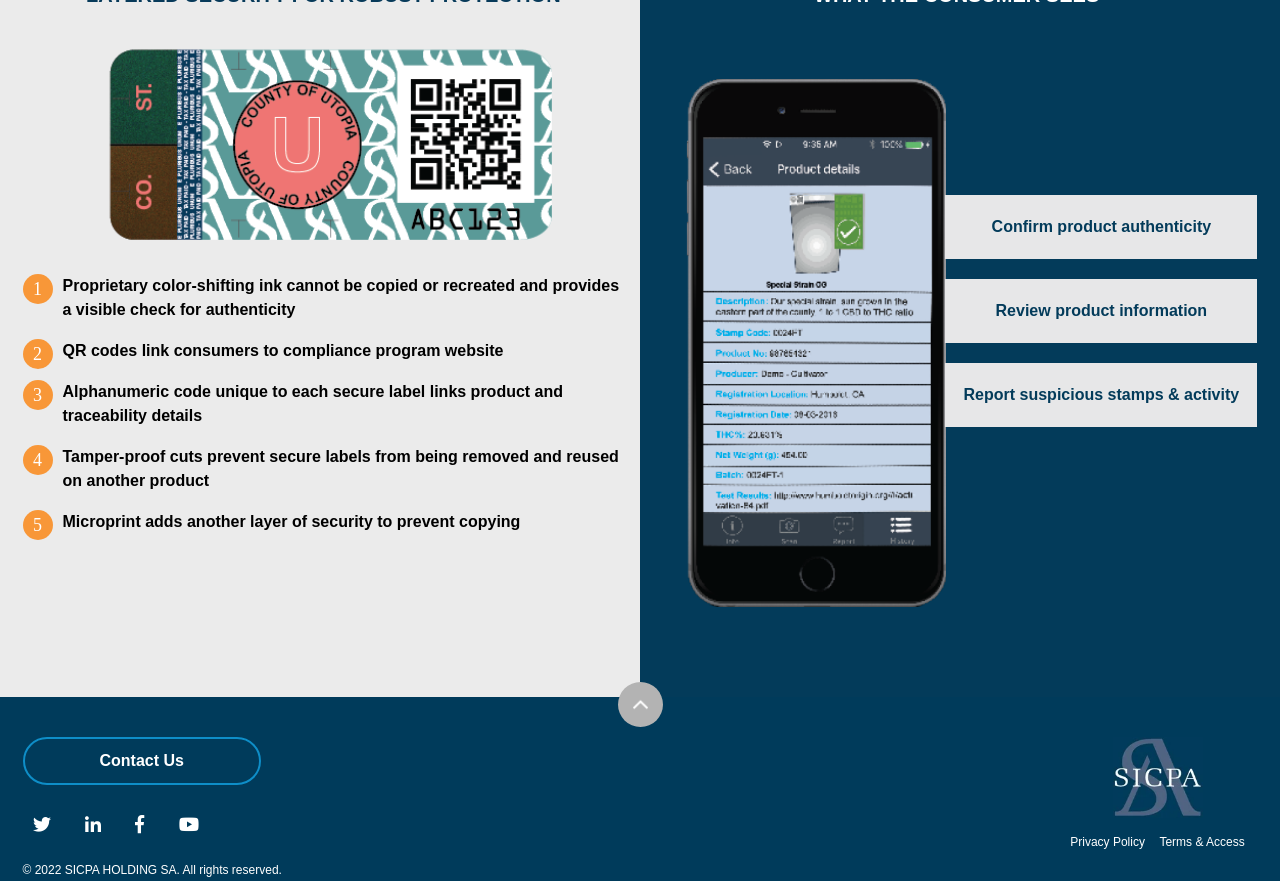Please determine the bounding box coordinates of the area that needs to be clicked to complete this task: 'Click on Contact Us'. The coordinates must be four float numbers between 0 and 1, formatted as [left, top, right, bottom].

[0.018, 0.836, 0.204, 0.891]